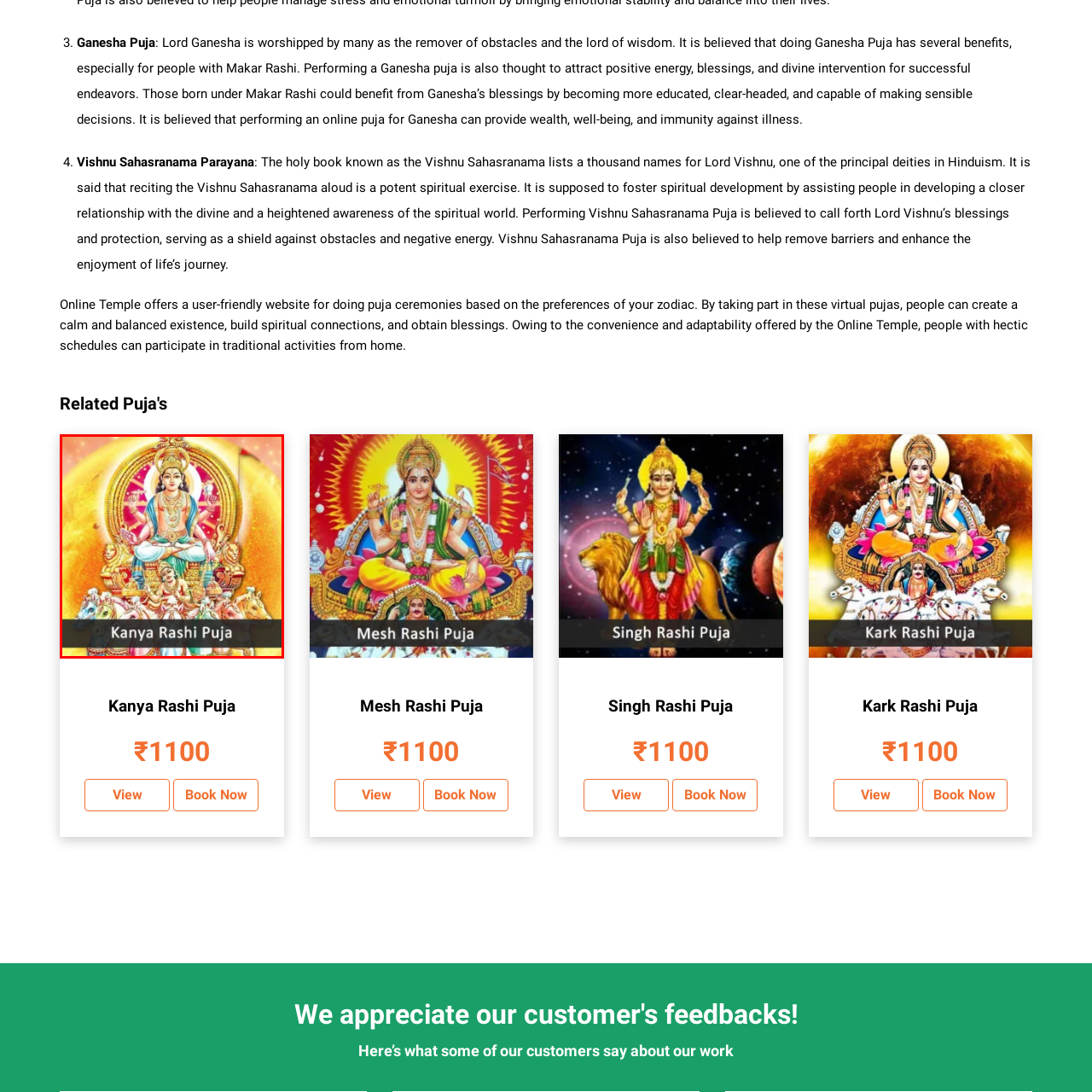What is the purpose of Kanya Rashi Puja?
Focus on the area within the red boundary in the image and answer the question with one word or a short phrase.

Invoke divine blessings